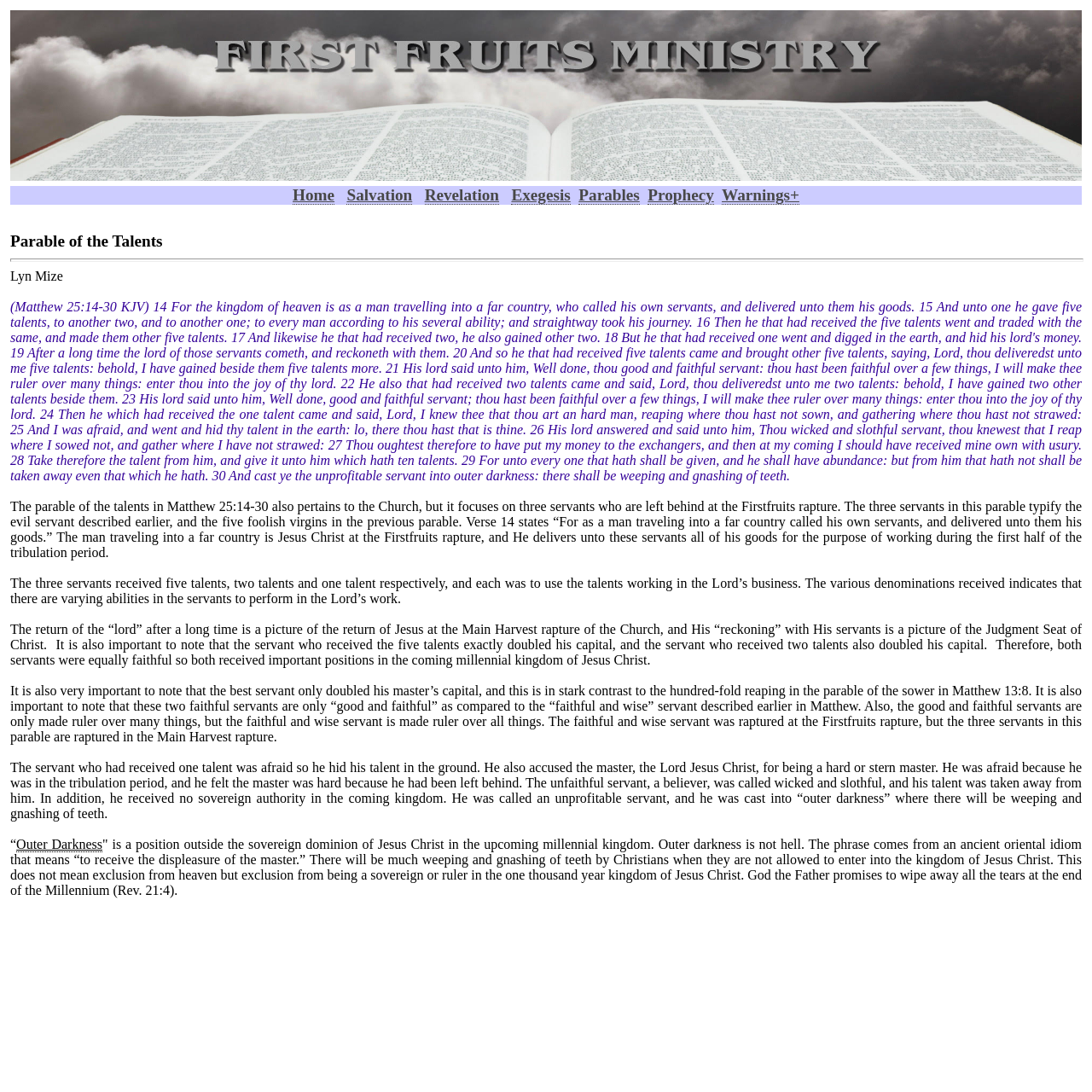Please locate the bounding box coordinates of the element's region that needs to be clicked to follow the instruction: "Click the 'Warnings+' link". The bounding box coordinates should be provided as four float numbers between 0 and 1, i.e., [left, top, right, bottom].

[0.661, 0.17, 0.732, 0.188]